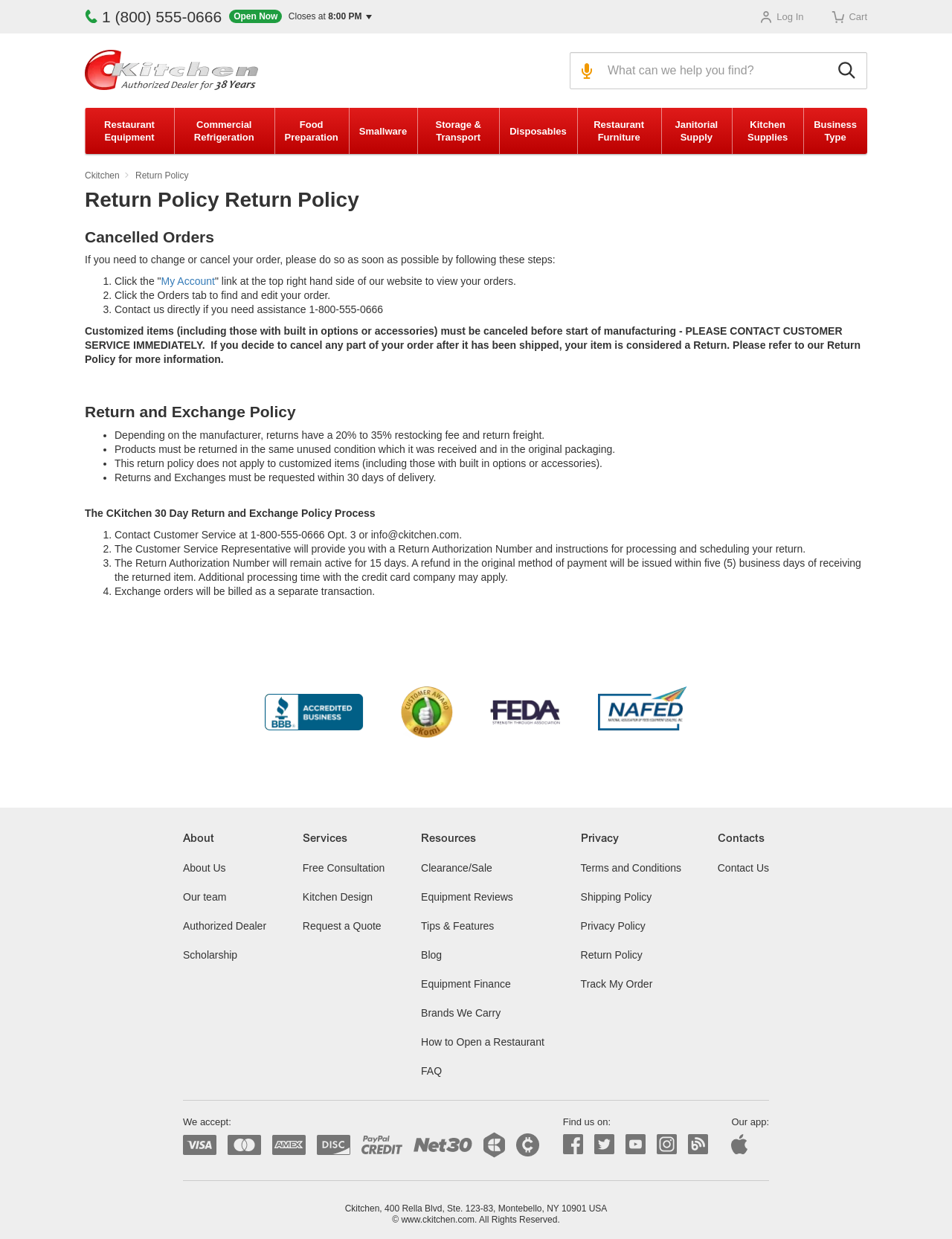Write an extensive caption that covers every aspect of the webpage.

This webpage is about the Return Policy of CKitchen.com, an online store selling commercial kitchen and restaurant equipment. At the top of the page, there is a button "Open Now Closes at 8:00 PM" with a popup menu, and a phone number "1 (800) 555-0666" with an associated image. On the top right, there are links to "Log In", "Cart", and a search bar with a microphone icon for voice search.

Below the top section, there is a horizontal menu with links to different categories of products, such as "Restaurant Equipment", "Commercial Refrigeration", and "Food Preparation". 

The main content of the page is divided into sections, each with a heading. The first section is about "Cancelled Orders" and provides steps to change or cancel an order. The second section is about "Return and Exchange Policy" and lists the conditions and procedures for returning or exchanging products. 

The page also has a section about "The CKitchen 30 Day Return and Exchange Policy Process" which outlines the steps to initiate a return or exchange. Additionally, there are sections with headings but no content.

At the bottom of the page, there are three columns of links to various resources, including "About", "Services", and "Resources". These links include "About Us", "Our team", "Authorized Dealer", "Scholarship", "Free Consultation", "Kitchen Design", and more. There are also several images of certifications and awards, such as "BBB Accredited Business" and "EKOMI Customer Award".